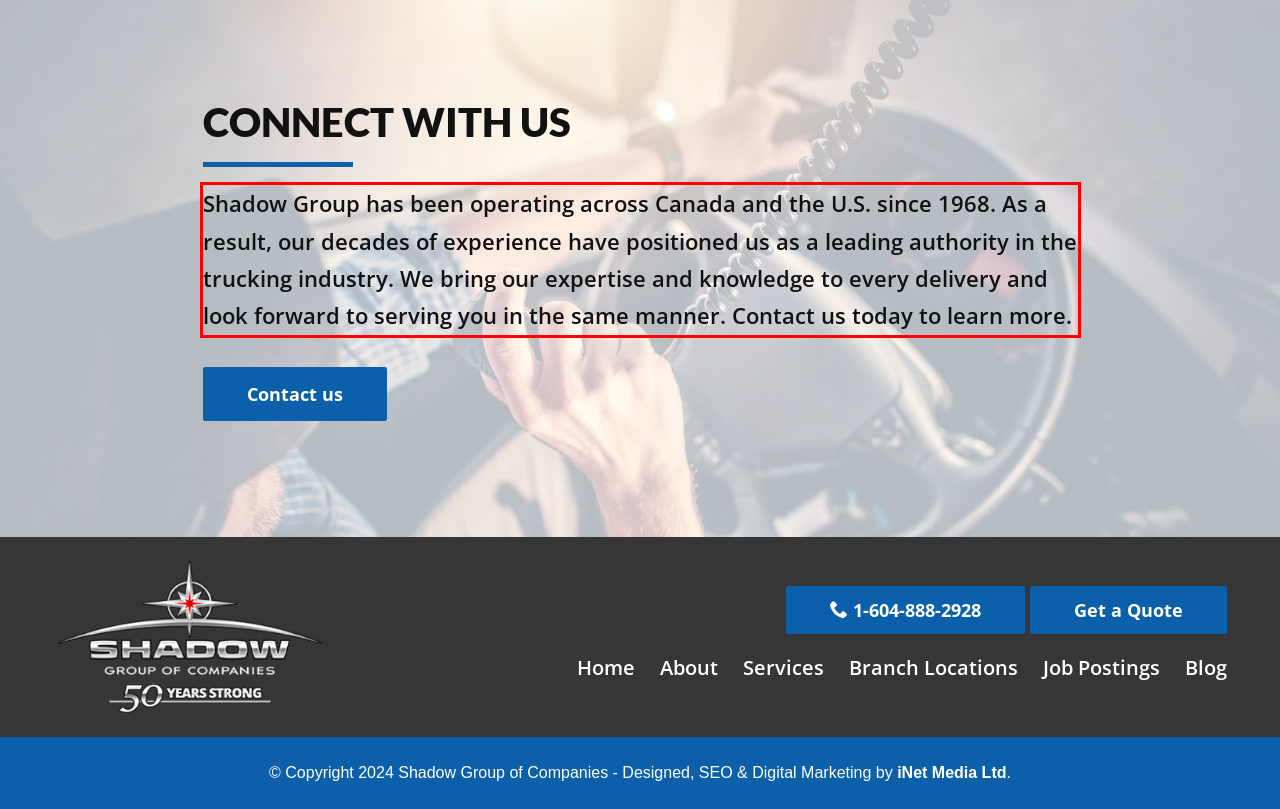From the screenshot of the webpage, locate the red bounding box and extract the text contained within that area.

Shadow Group has been operating across Canada and the U.S. since 1968. As a result, our decades of experience have positioned us as a leading authority in the trucking industry. We bring our expertise and knowledge to every delivery and look forward to serving you in the same manner. Contact us today to learn more.